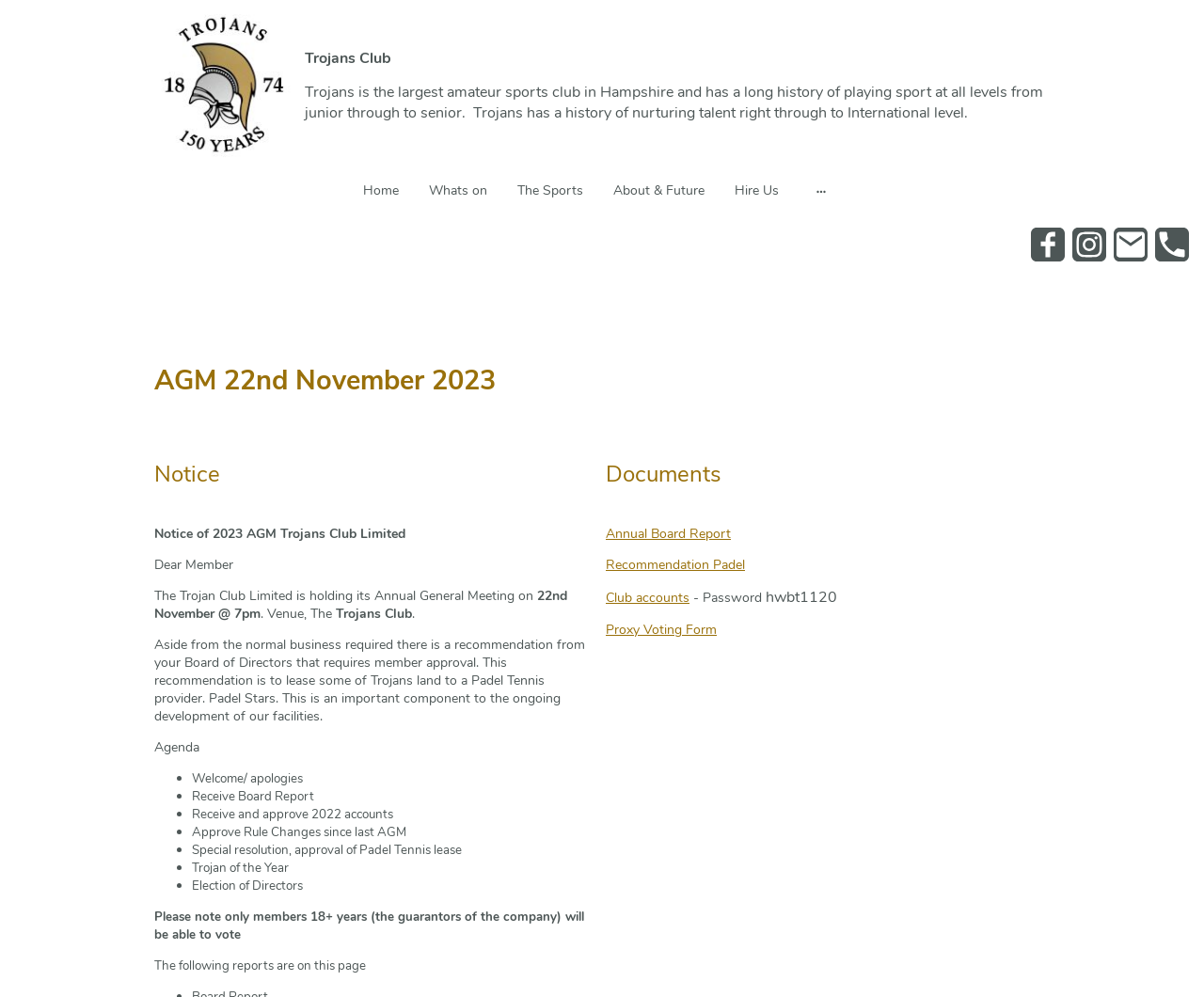Determine the bounding box coordinates of the area to click in order to meet this instruction: "Click the 'Proxy Voting Form' link".

[0.503, 0.623, 0.595, 0.641]